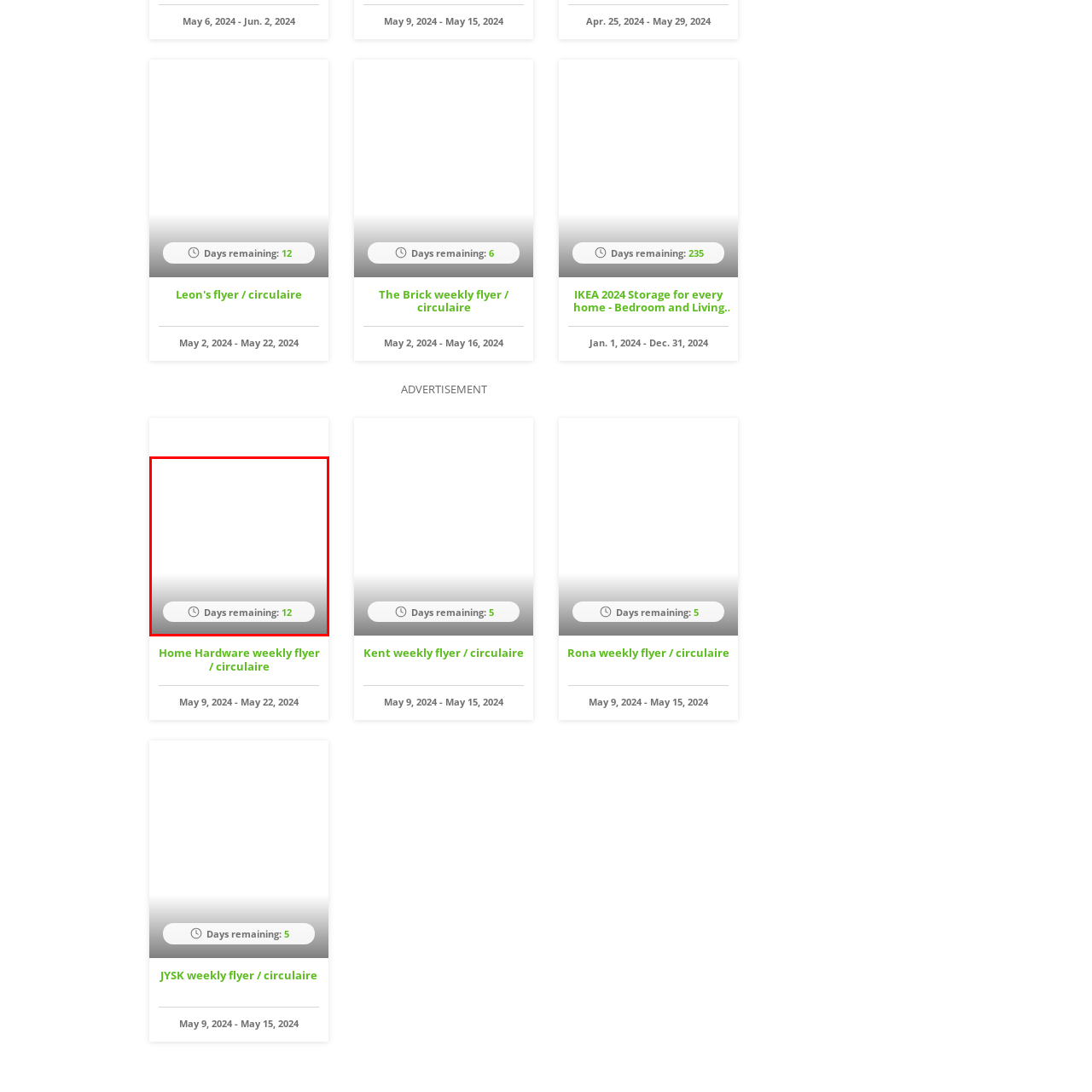What is the direction of the gradient transition in the background?
Please analyze the image within the red bounding box and offer a comprehensive answer to the question.

The caption states that the background is subtly gradient-tinged, transitioning from light at the top to a darker shade below, which draws attention to the main message.